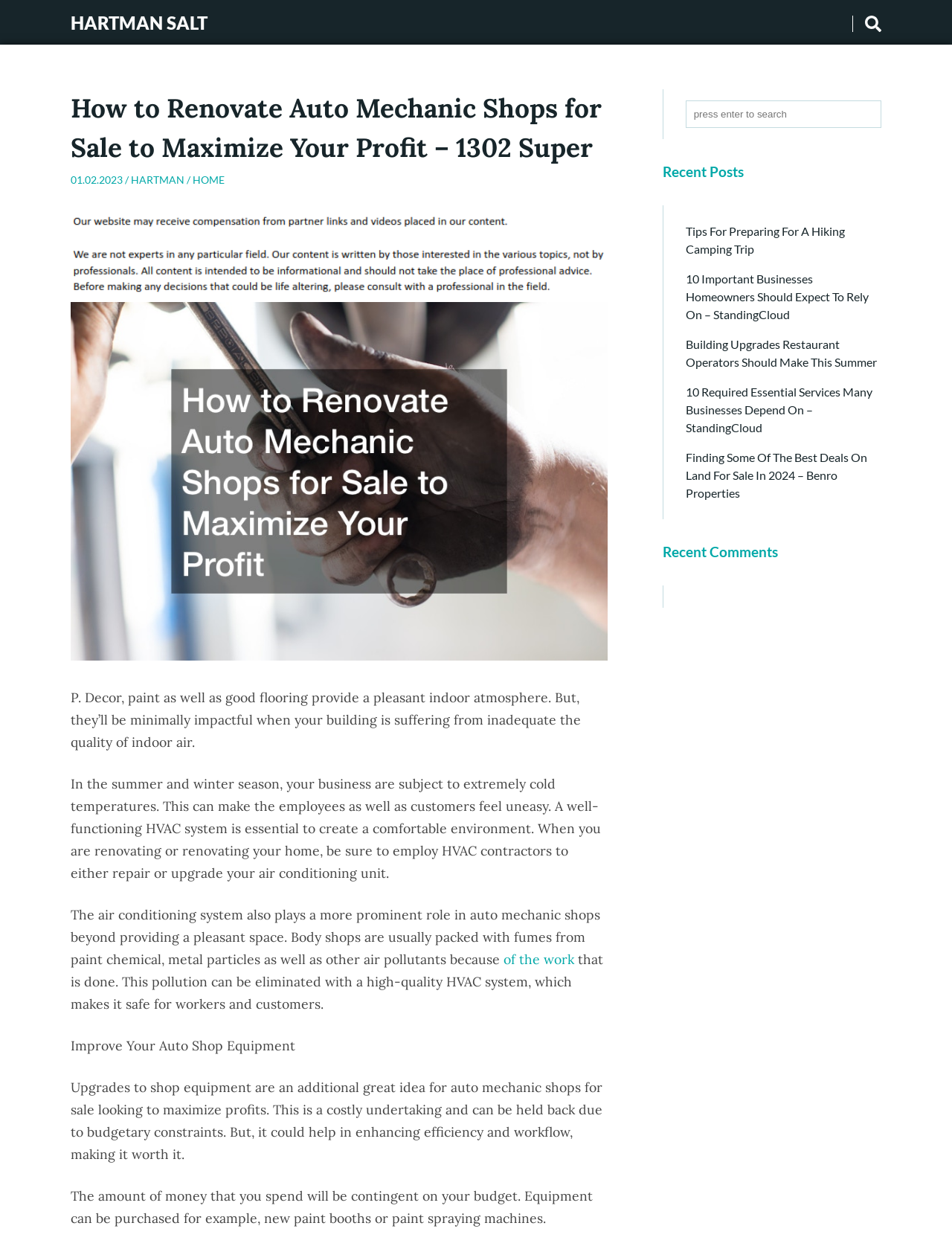Provide the bounding box coordinates of the UI element that matches the description: "Hartman Salt".

[0.074, 0.0, 0.23, 0.037]